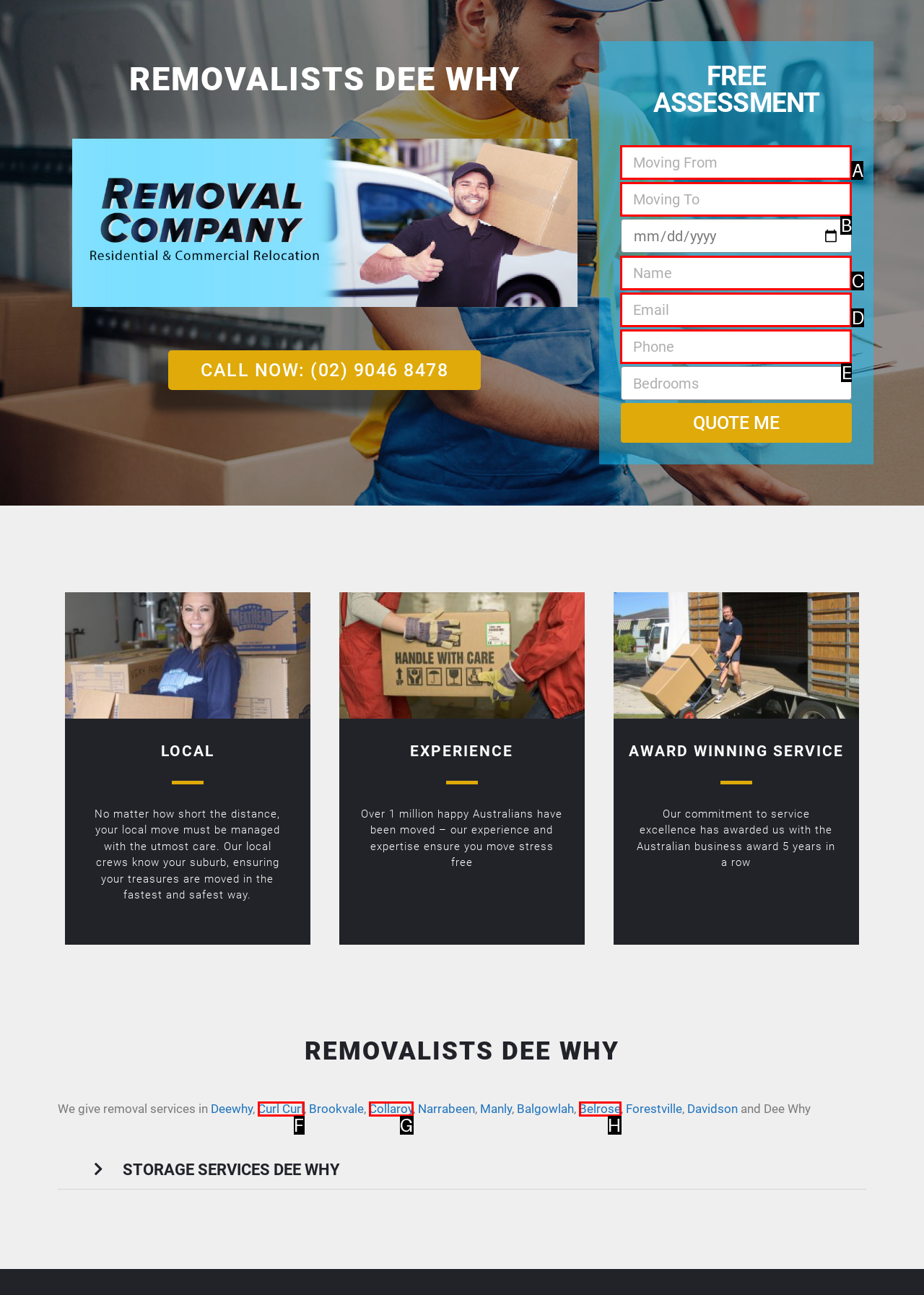Identify the option that corresponds to the description: Collaroy. Provide only the letter of the option directly.

G